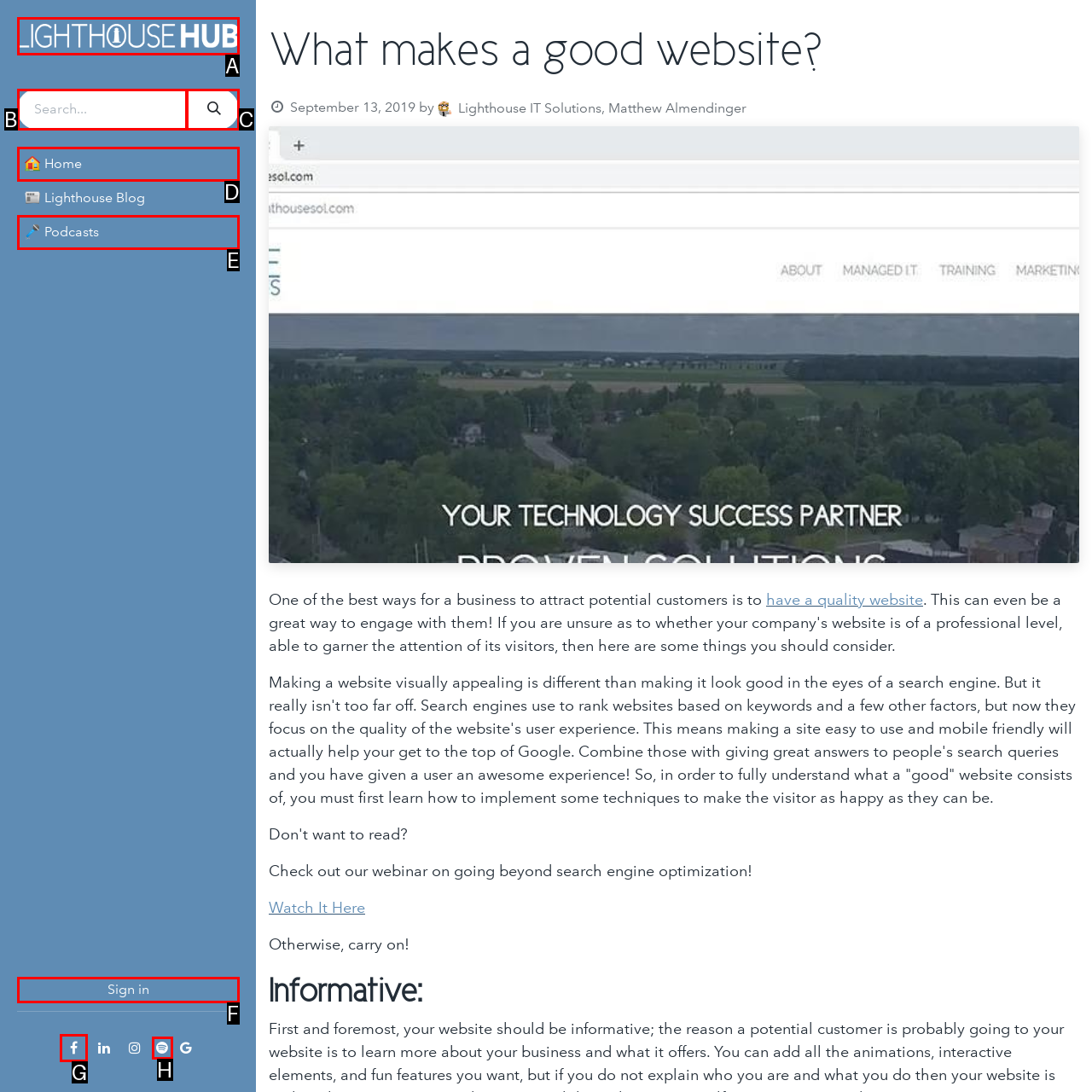Tell me the letter of the UI element I should click to accomplish the task: Click on the logo based on the choices provided in the screenshot.

A